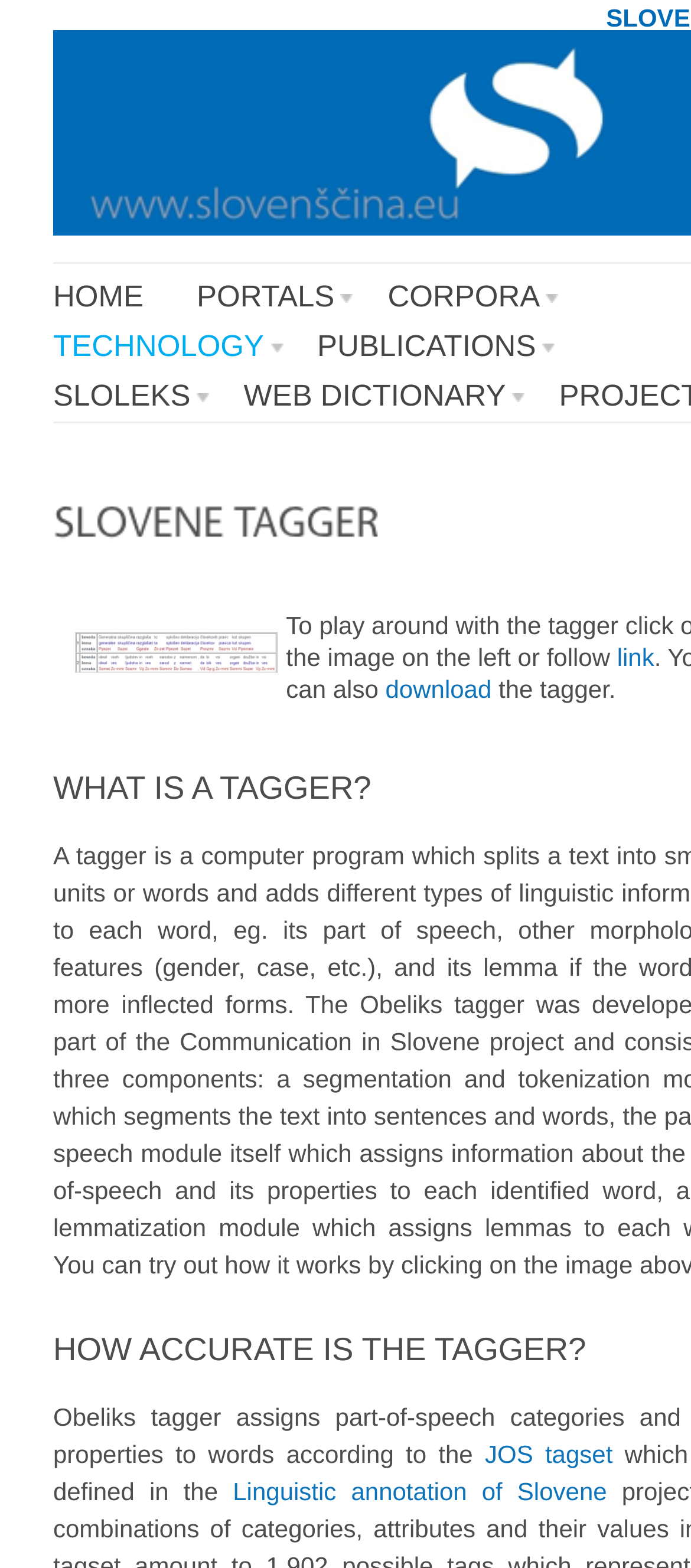Please determine the bounding box coordinates of the area that needs to be clicked to complete this task: 'download something'. The coordinates must be four float numbers between 0 and 1, formatted as [left, top, right, bottom].

[0.558, 0.431, 0.711, 0.449]